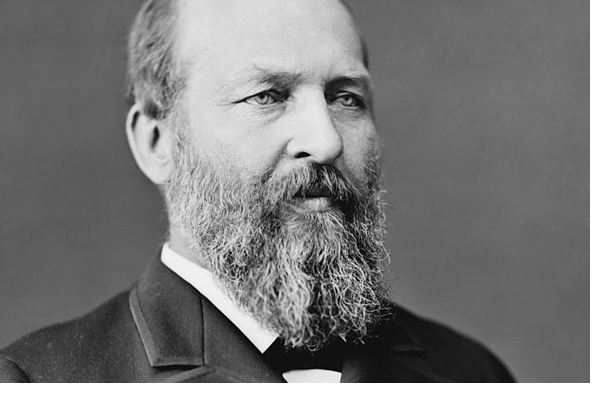What is the duration of Garfield's presidency?
Based on the image, give a concise answer in the form of a single word or short phrase.

March to September 1881